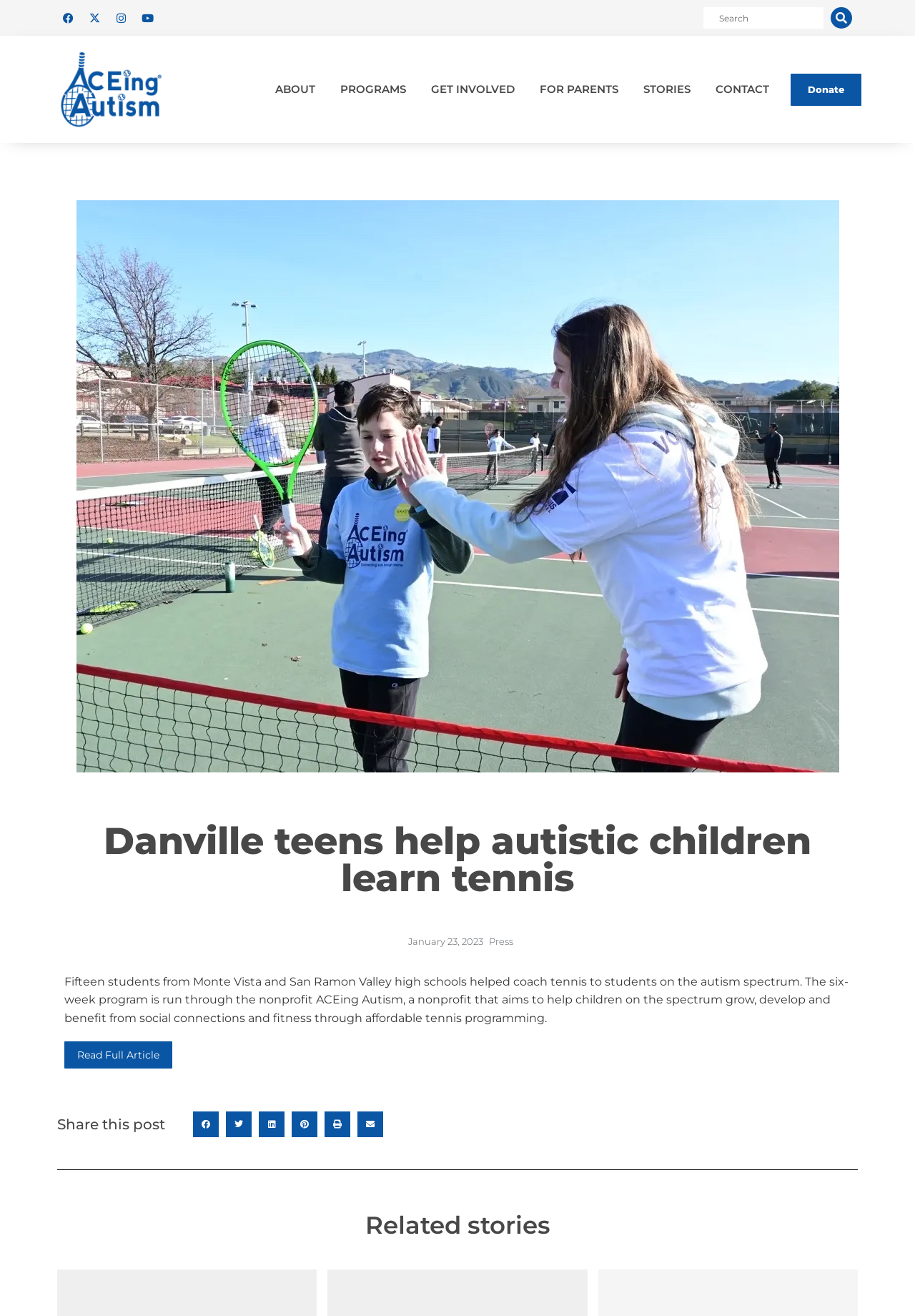Please specify the bounding box coordinates of the region to click in order to perform the following instruction: "check latest news".

None